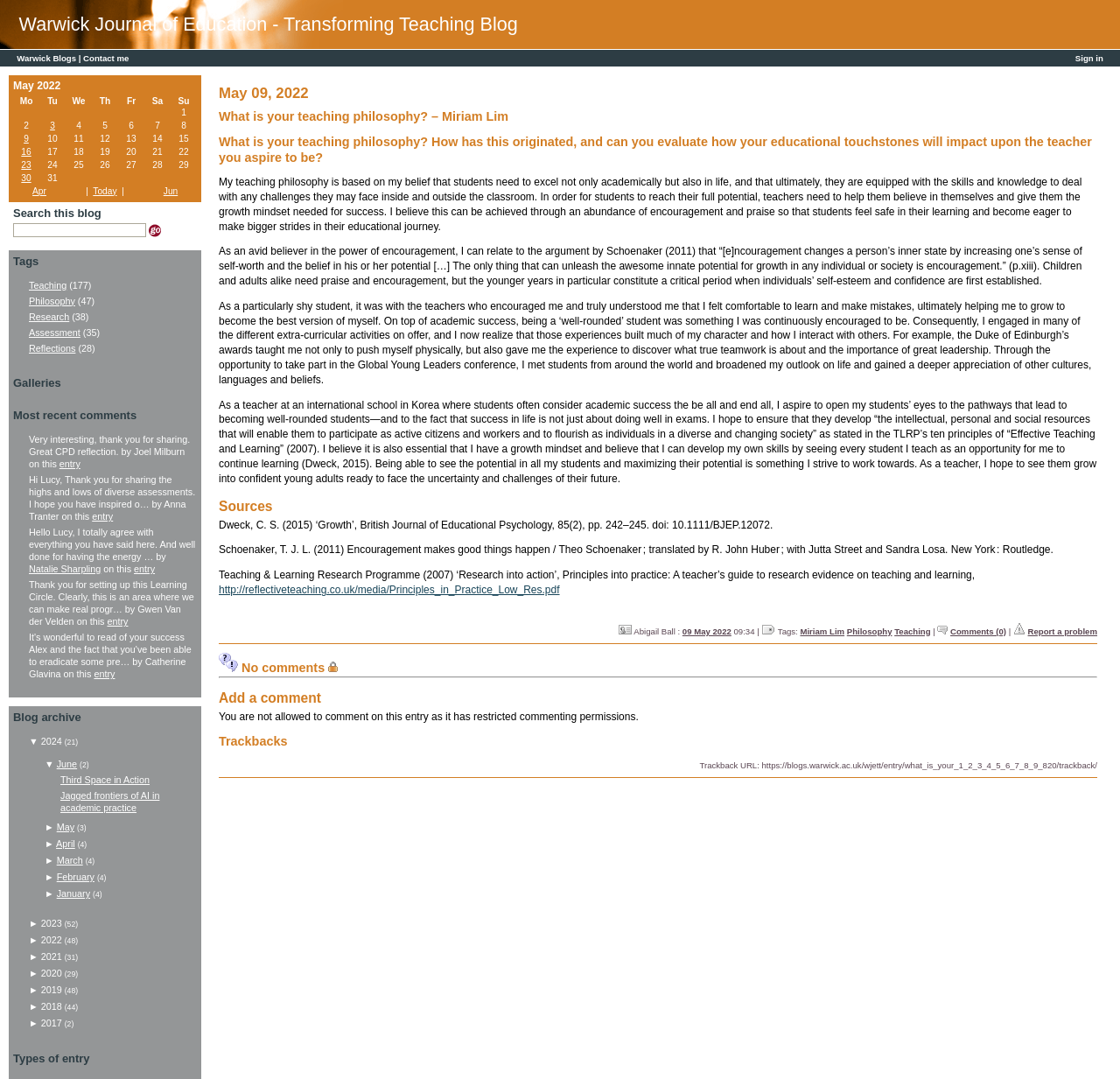What is the main idea of the blog post?
Please provide a single word or phrase as your answer based on the image.

Teaching philosophy